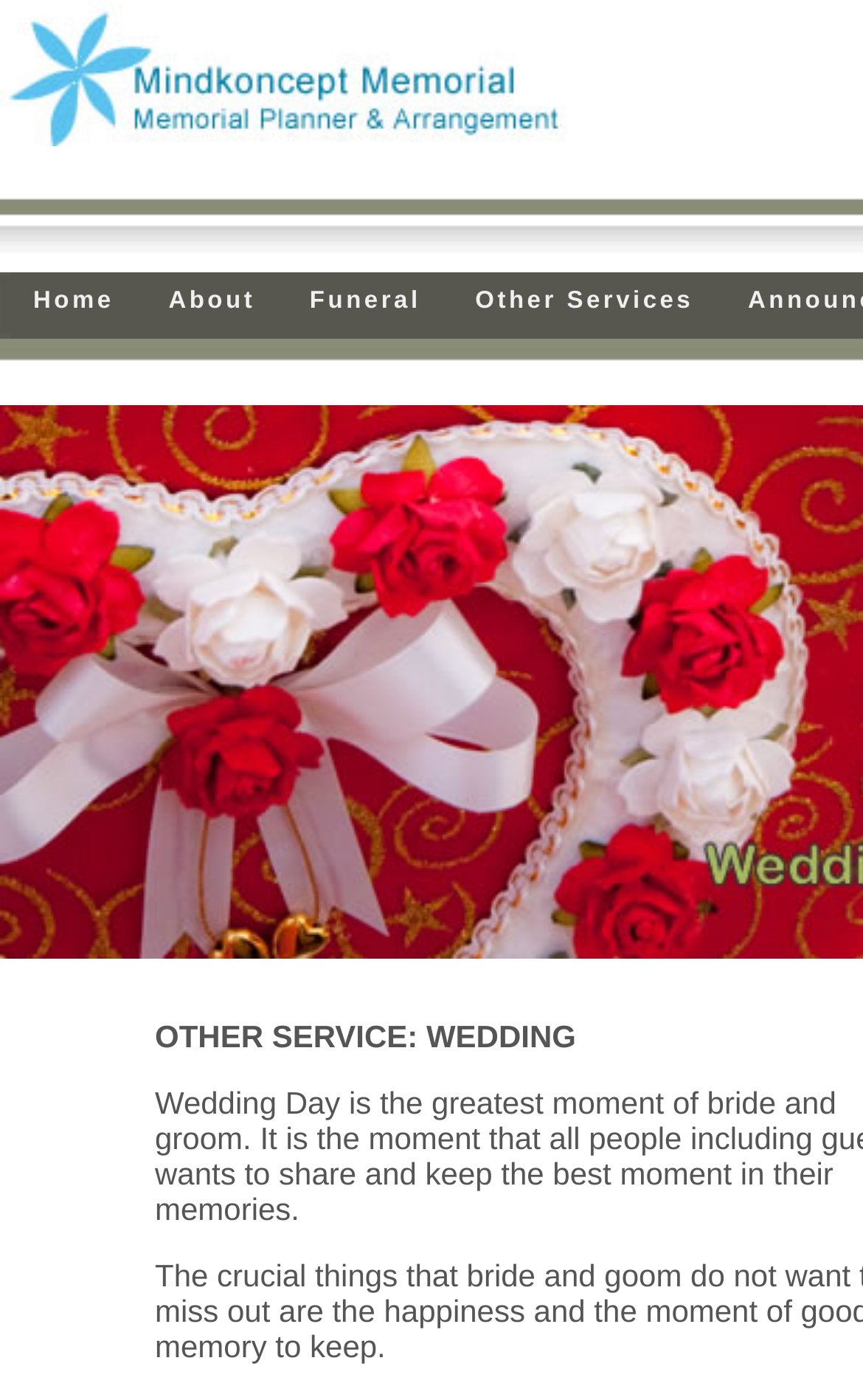Identify the bounding box of the UI element described as follows: "Funeral". Provide the coordinates as four float numbers in the range of 0 to 1 [left, top, right, bottom].

[0.333, 0.195, 0.513, 0.242]